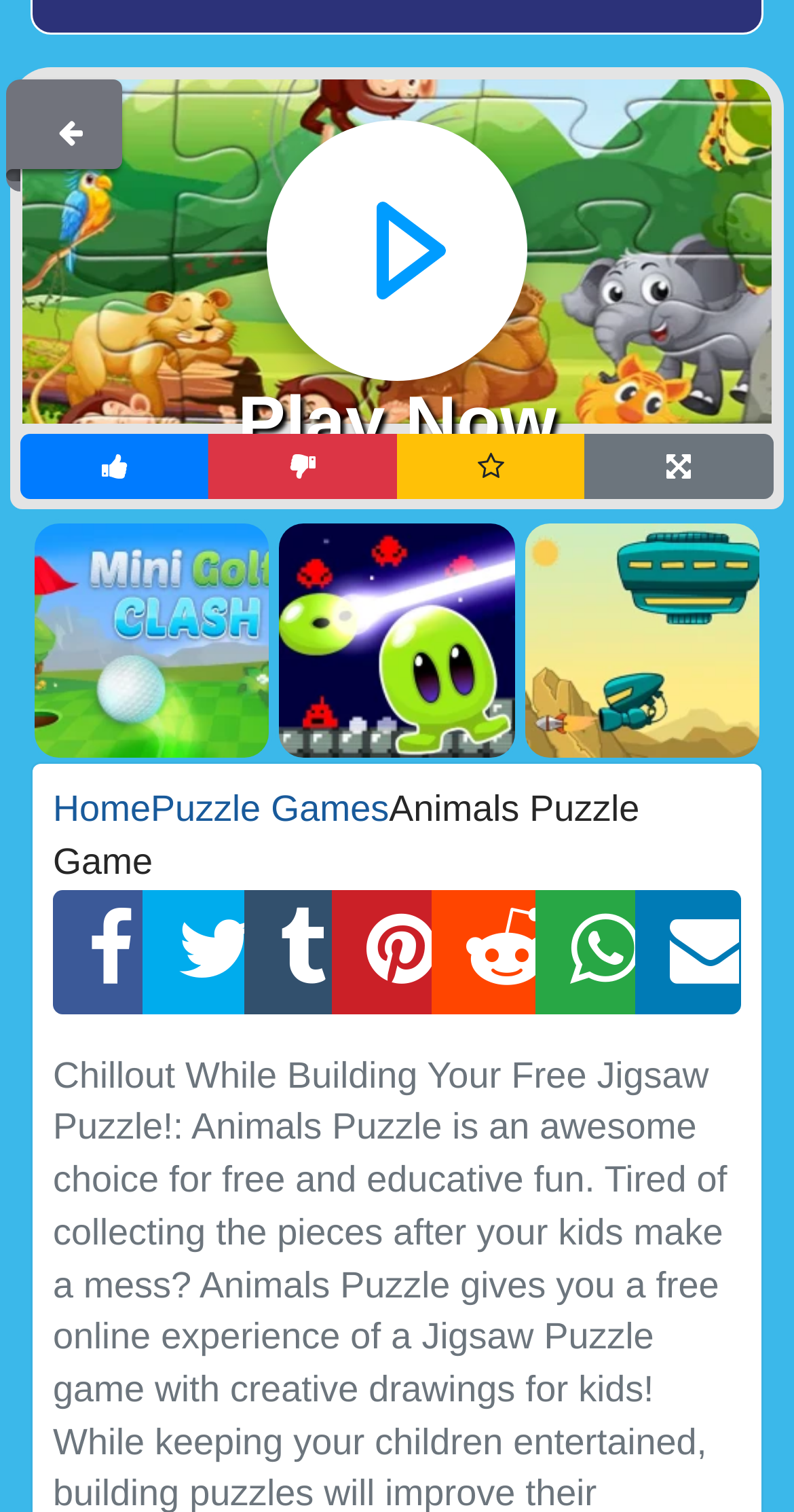Locate the bounding box of the UI element described by: "aria-label="Dislike"" in the given webpage screenshot.

[0.262, 0.287, 0.501, 0.33]